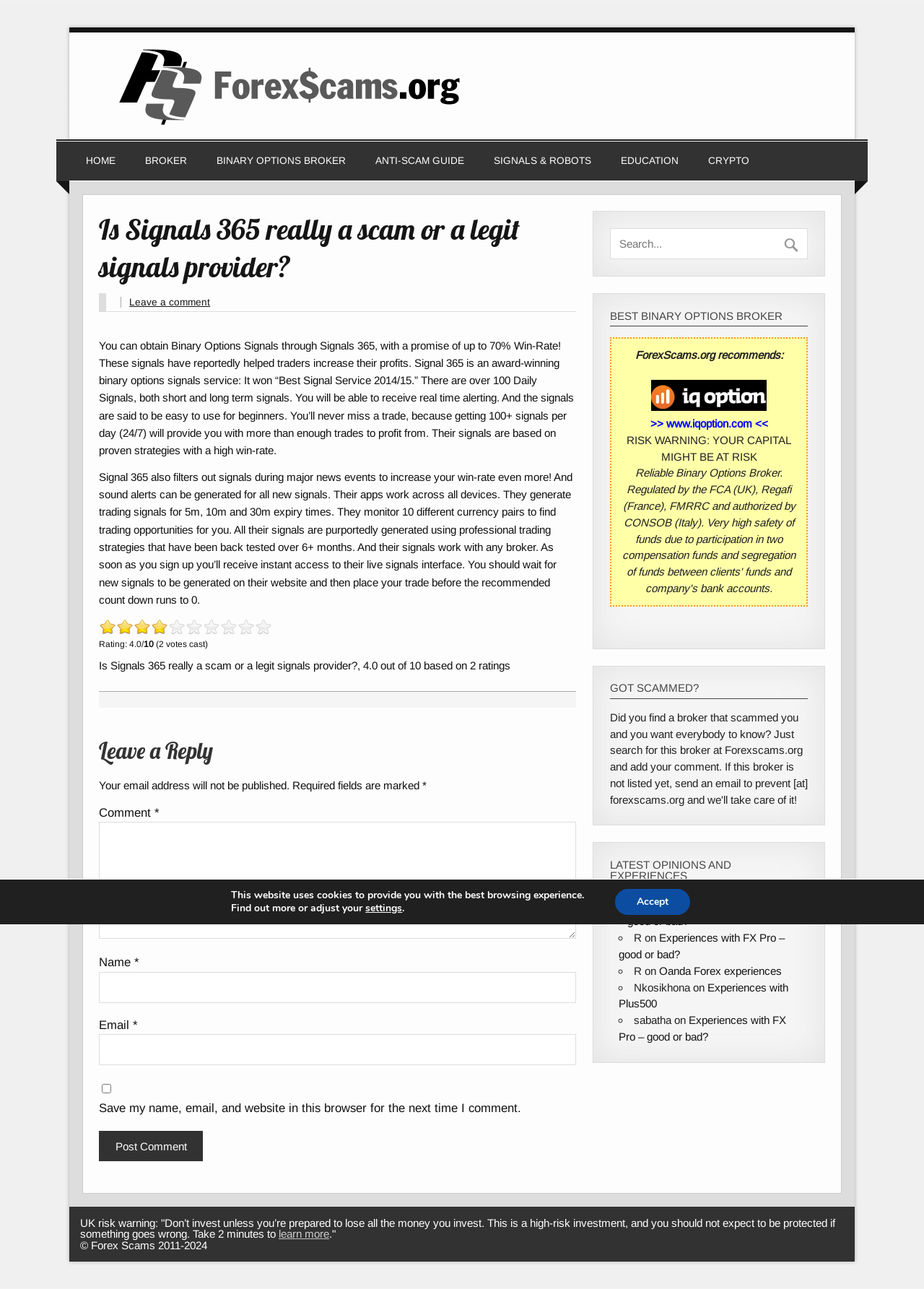Can you find the bounding box coordinates for the UI element given this description: "title="Forex Scams""? Provide the coordinates as four float numbers between 0 and 1: [left, top, right, bottom].

[0.095, 0.091, 0.526, 0.1]